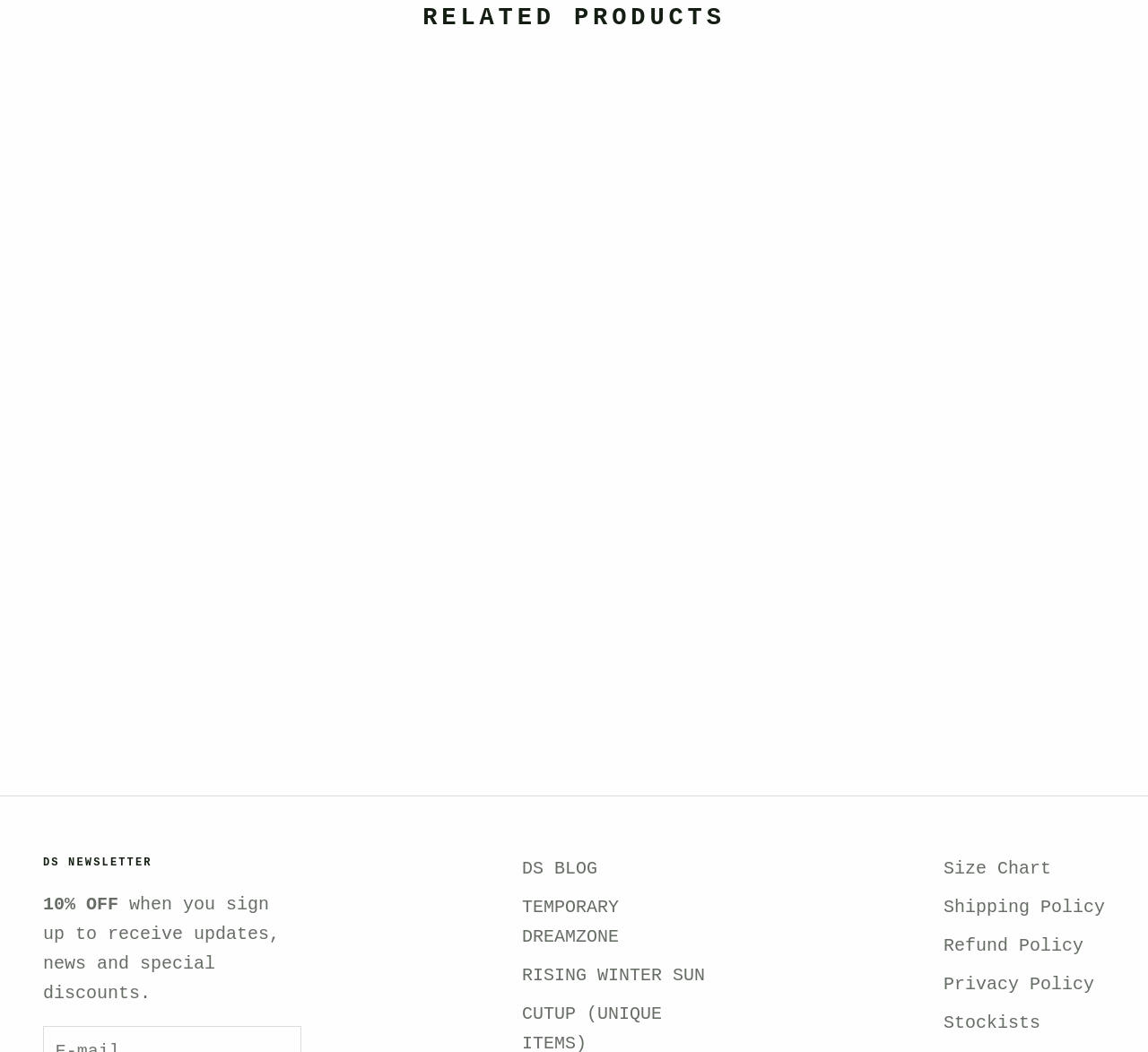Pinpoint the bounding box coordinates of the clickable area needed to execute the instruction: "View details of Sweet Dreams Ringer T-Shirt". The coordinates should be specified as four float numbers between 0 and 1, i.e., [left, top, right, bottom].

[0.411, 0.074, 0.589, 0.267]